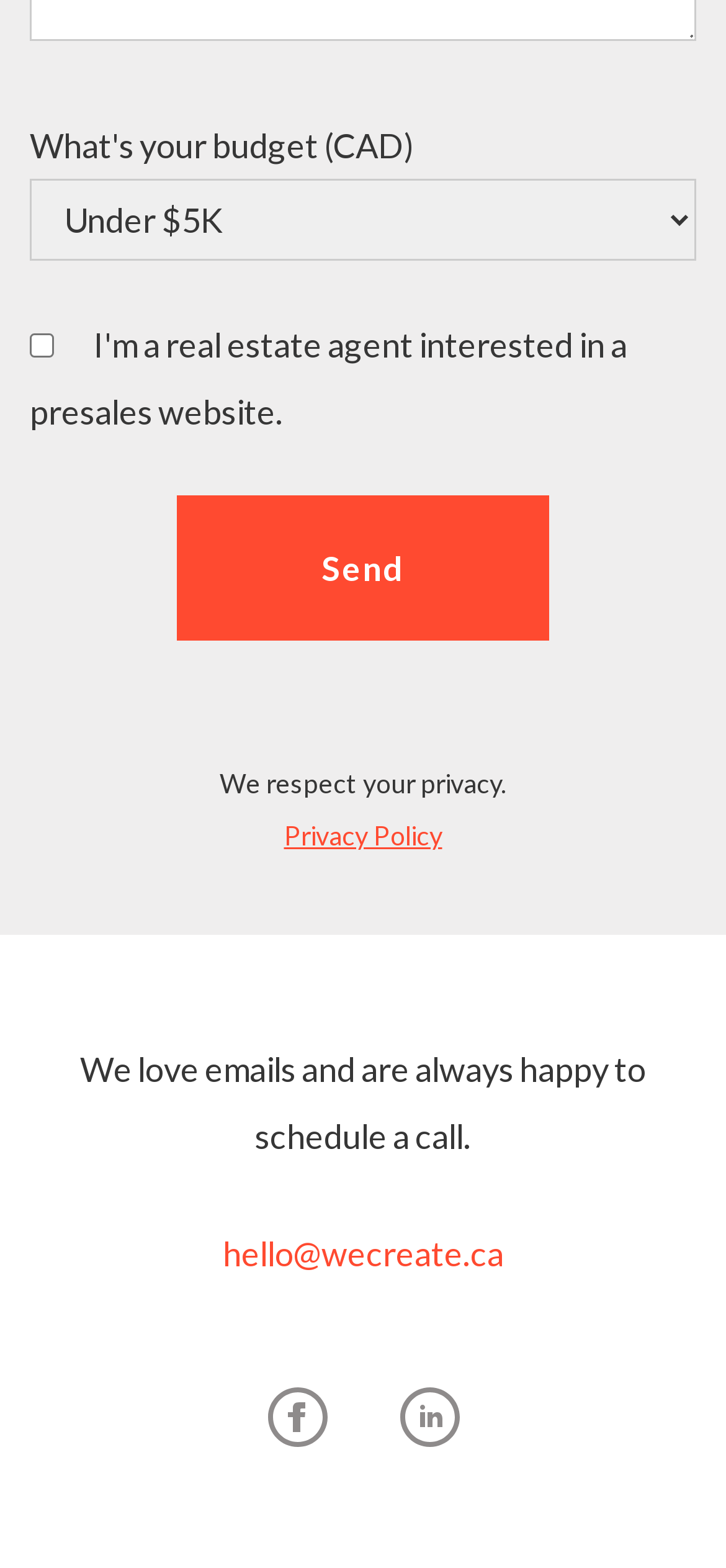What is the purpose of the 'Privacy Policy' link?
Please give a detailed and thorough answer to the question, covering all relevant points.

The 'Privacy Policy' link is provided to allow users to access information about how the website handles user data and privacy, which is a common practice for websites to disclose their privacy policies.